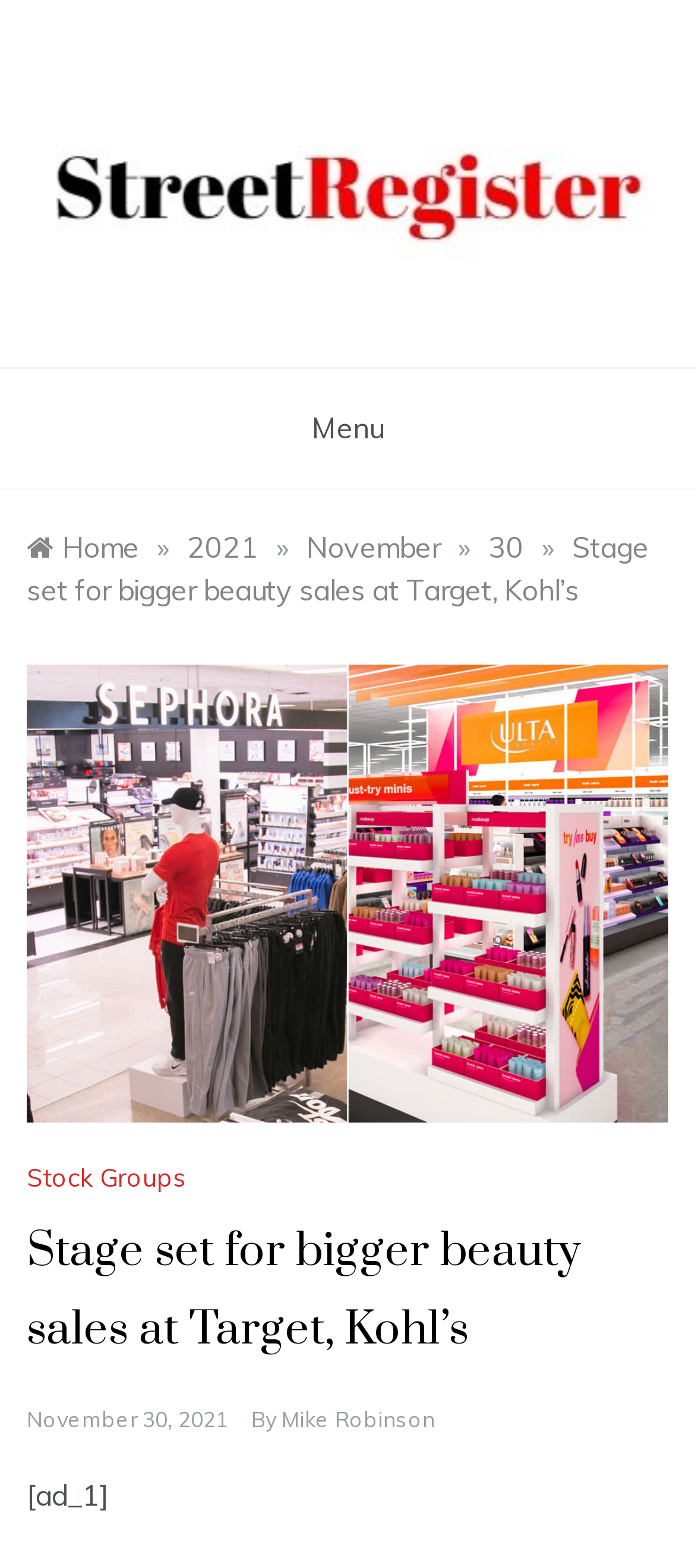Identify the bounding box for the described UI element: "Menu".

[0.433, 0.235, 0.567, 0.311]